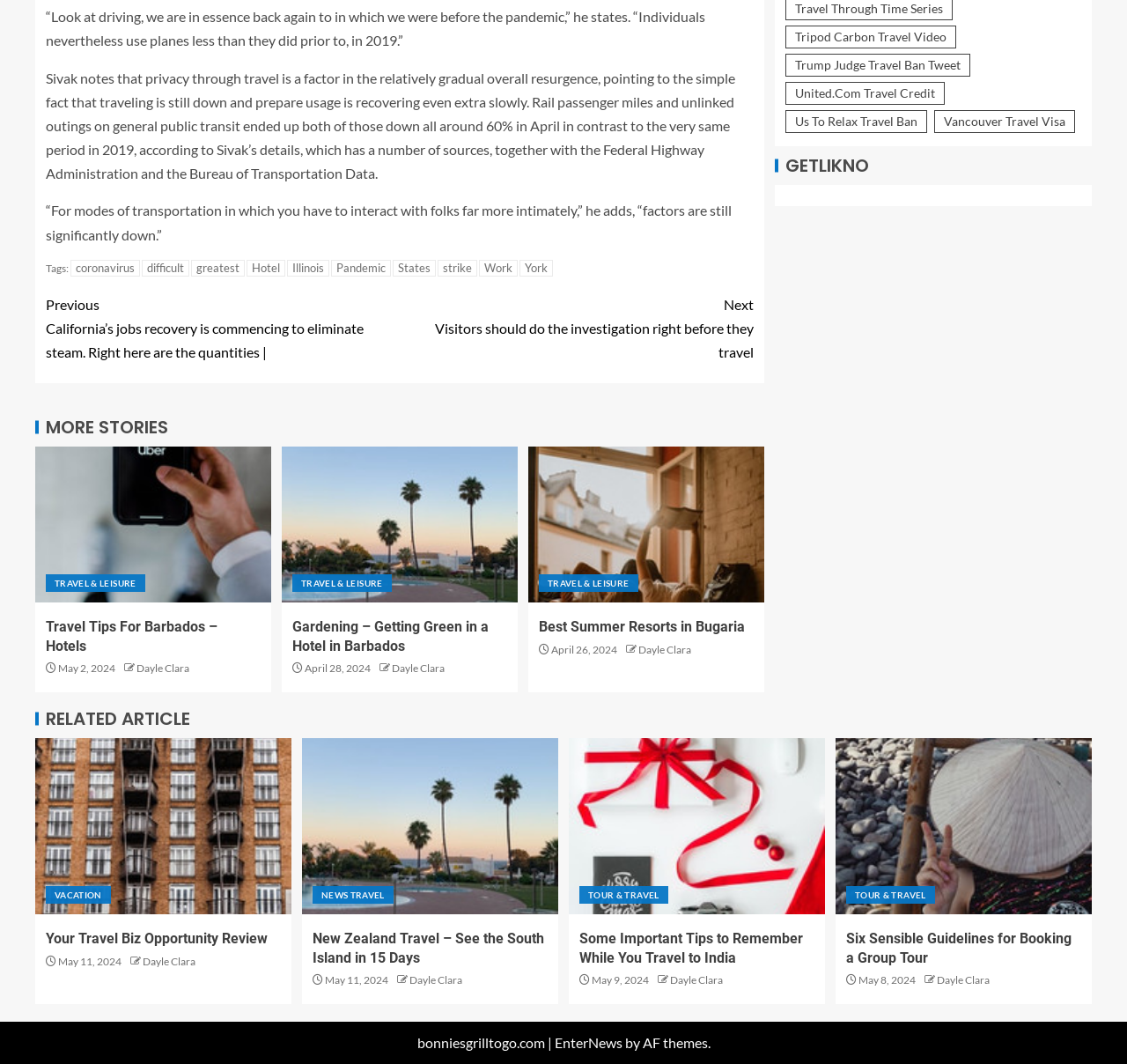Please determine the bounding box coordinates of the clickable area required to carry out the following instruction: "View the 'Foodies' section". The coordinates must be four float numbers between 0 and 1, represented as [left, top, right, bottom].

None